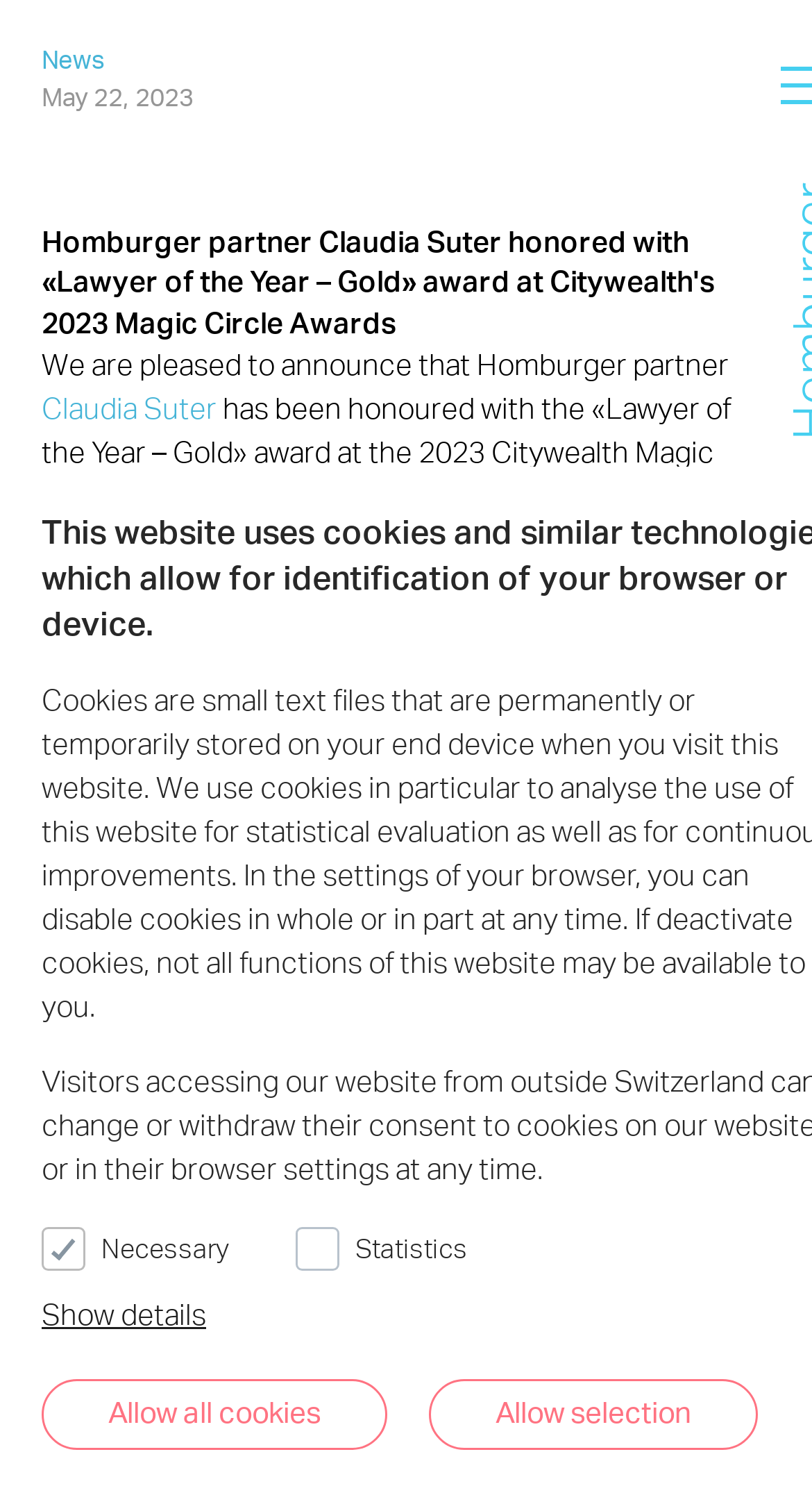Find and provide the bounding box coordinates for the UI element described here: "Allow all cookies". The coordinates should be given as four float numbers between 0 and 1: [left, top, right, bottom].

[0.051, 0.919, 0.477, 0.965]